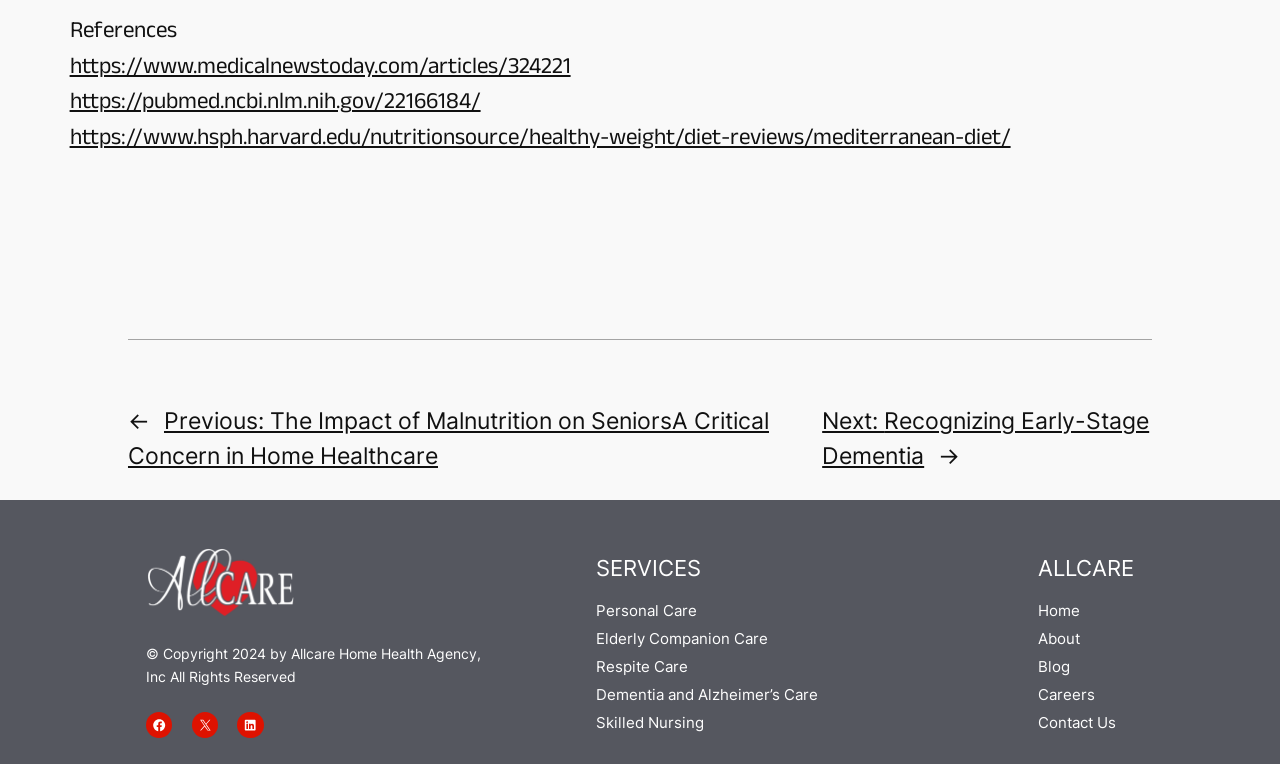How many links are in the 'SERVICES' section?
Answer the question with a single word or phrase derived from the image.

6